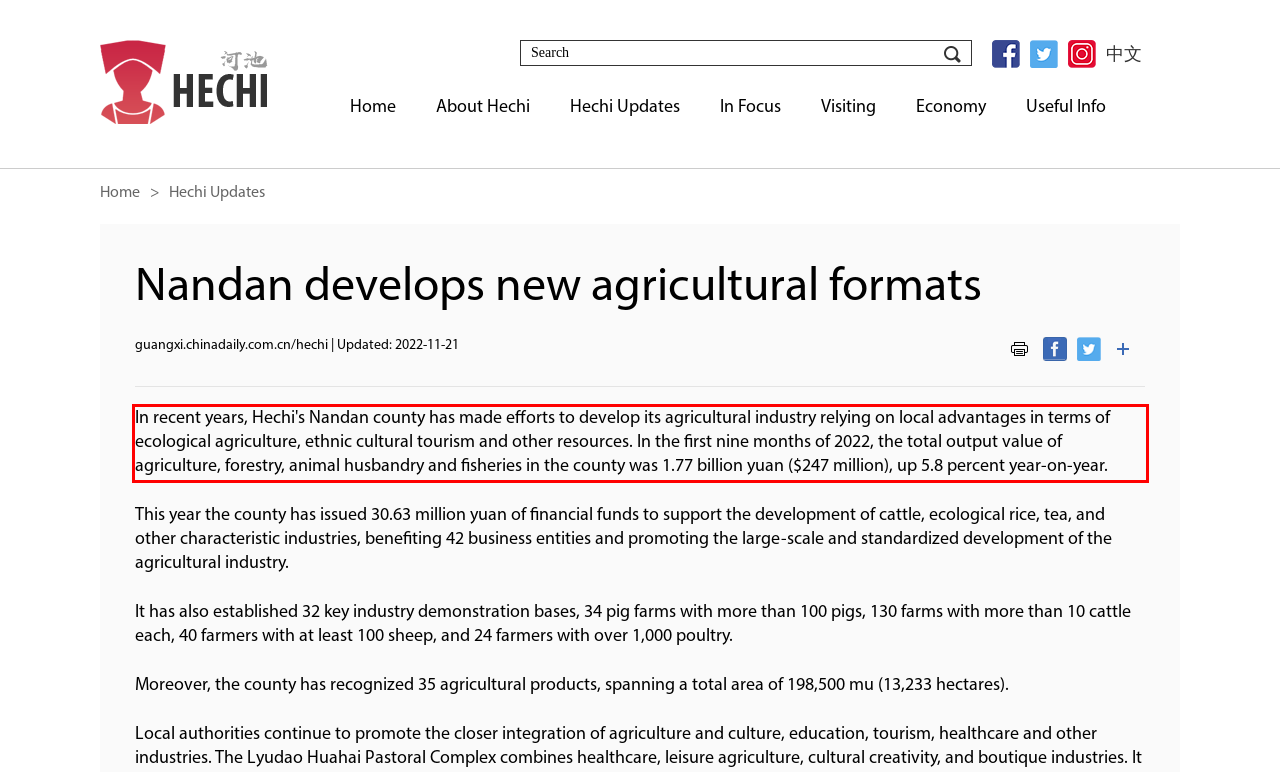The screenshot you have been given contains a UI element surrounded by a red rectangle. Use OCR to read and extract the text inside this red rectangle.

In recent years, Hechi's Nandan county has made efforts to develop its agricultural industry relying on local advantages in terms of ecological agriculture, ethnic cultural tourism and other resources. In the first nine months of 2022, the total output value of agriculture, forestry, animal husbandry and fisheries in the county was 1.77 billion yuan ($247 million), up 5.8 percent year-on-year.